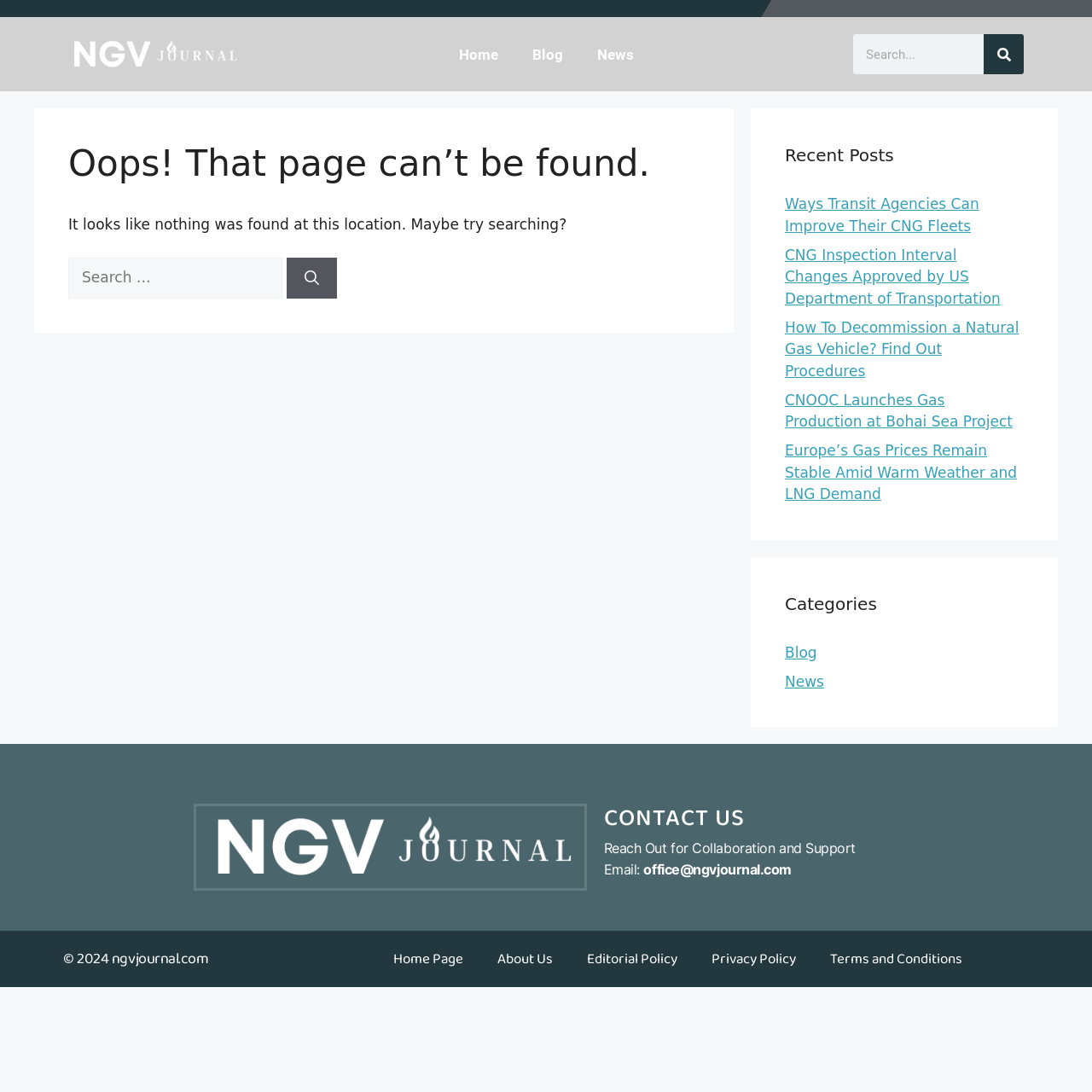How many recent posts are listed?
Look at the screenshot and provide an in-depth answer.

I counted the number of links under the 'Recent Posts' heading, which are 5 links with titles of news articles.